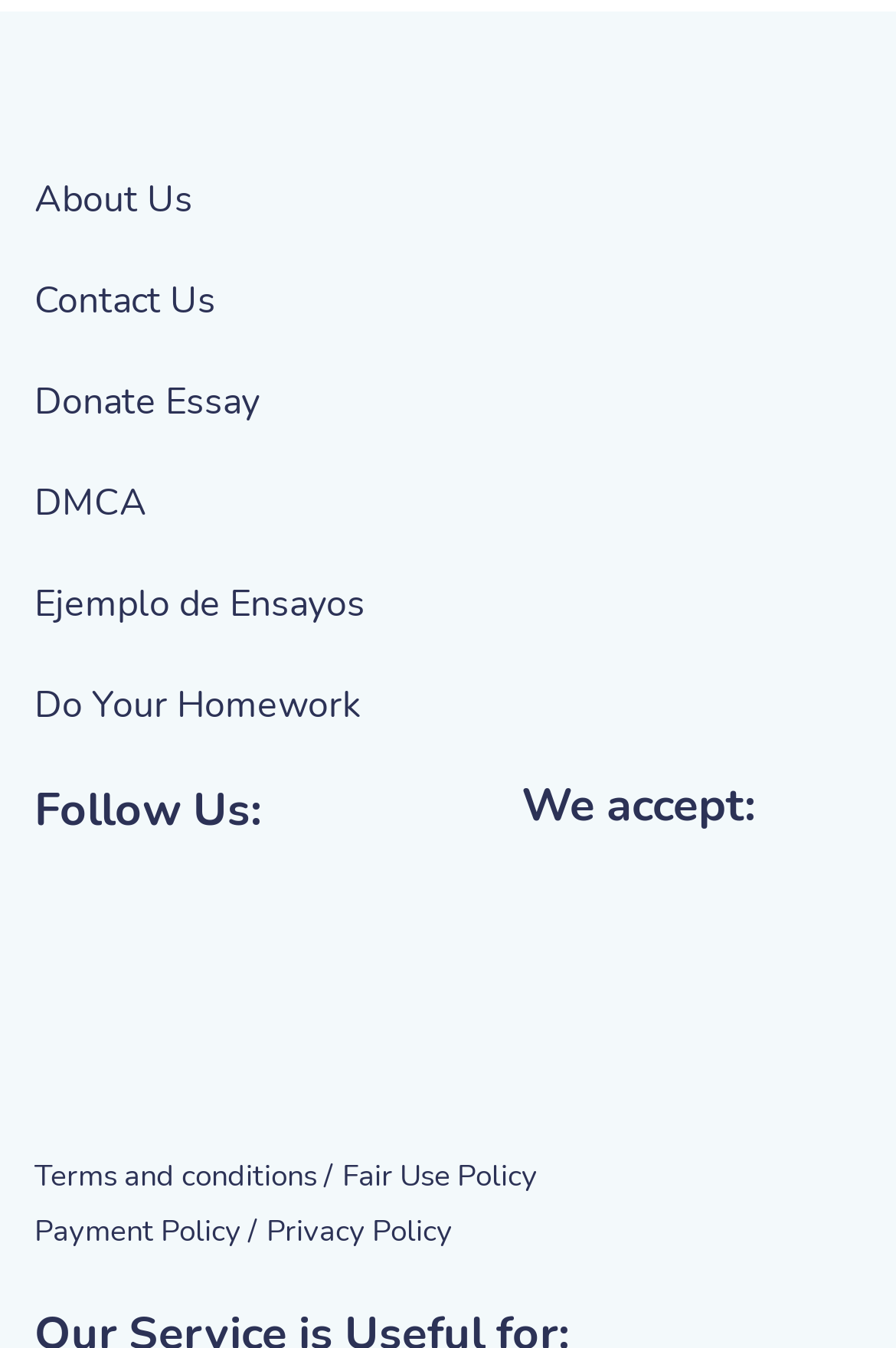Can you identify the bounding box coordinates of the clickable region needed to carry out this instruction: 'Check DMCA.com Protection Status'? The coordinates should be four float numbers within the range of 0 to 1, stated as [left, top, right, bottom].

[0.782, 0.128, 0.962, 0.247]